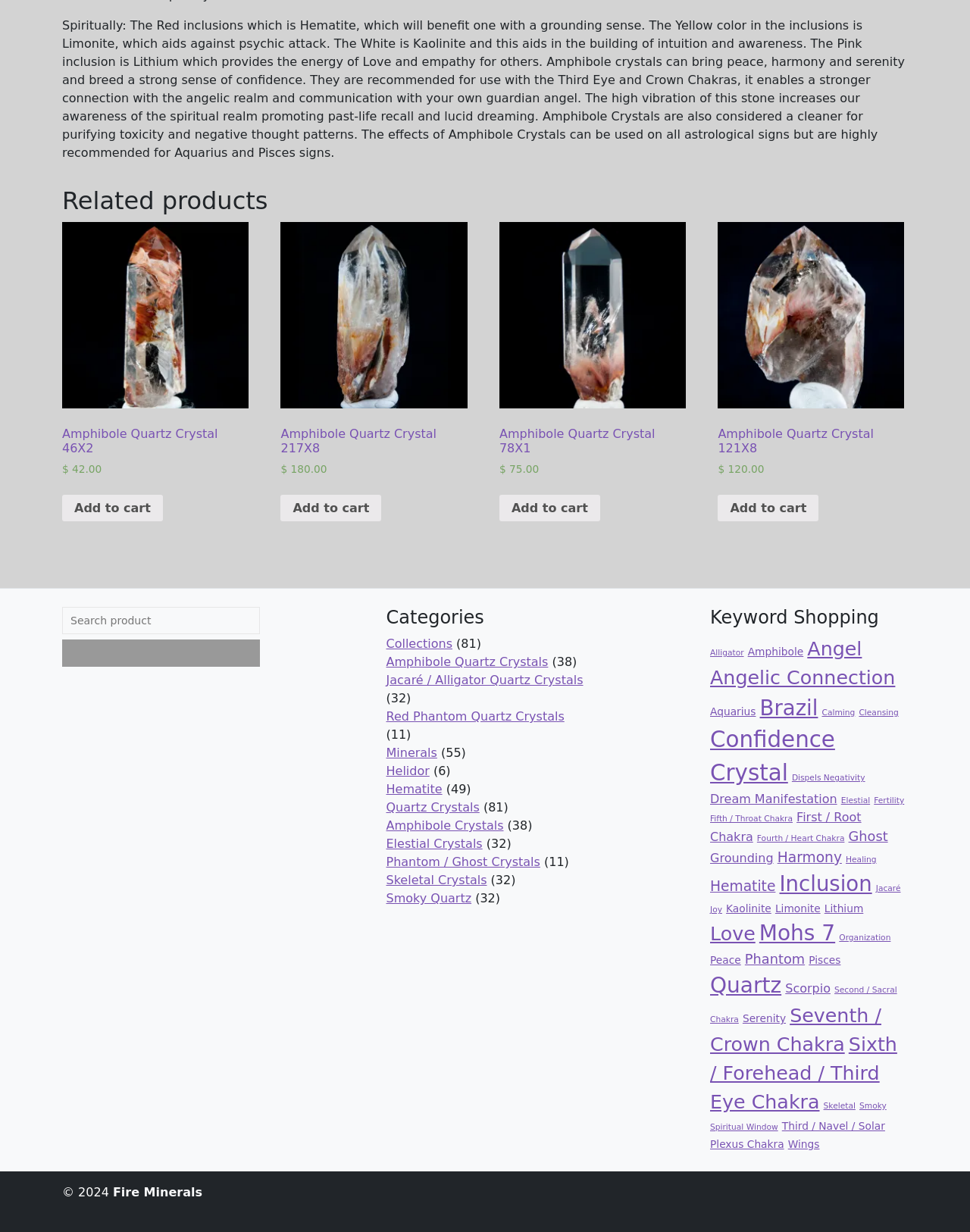What is the benefit of Limonite inclusions?
Look at the image and provide a short answer using one word or a phrase.

Aids against psychic attack